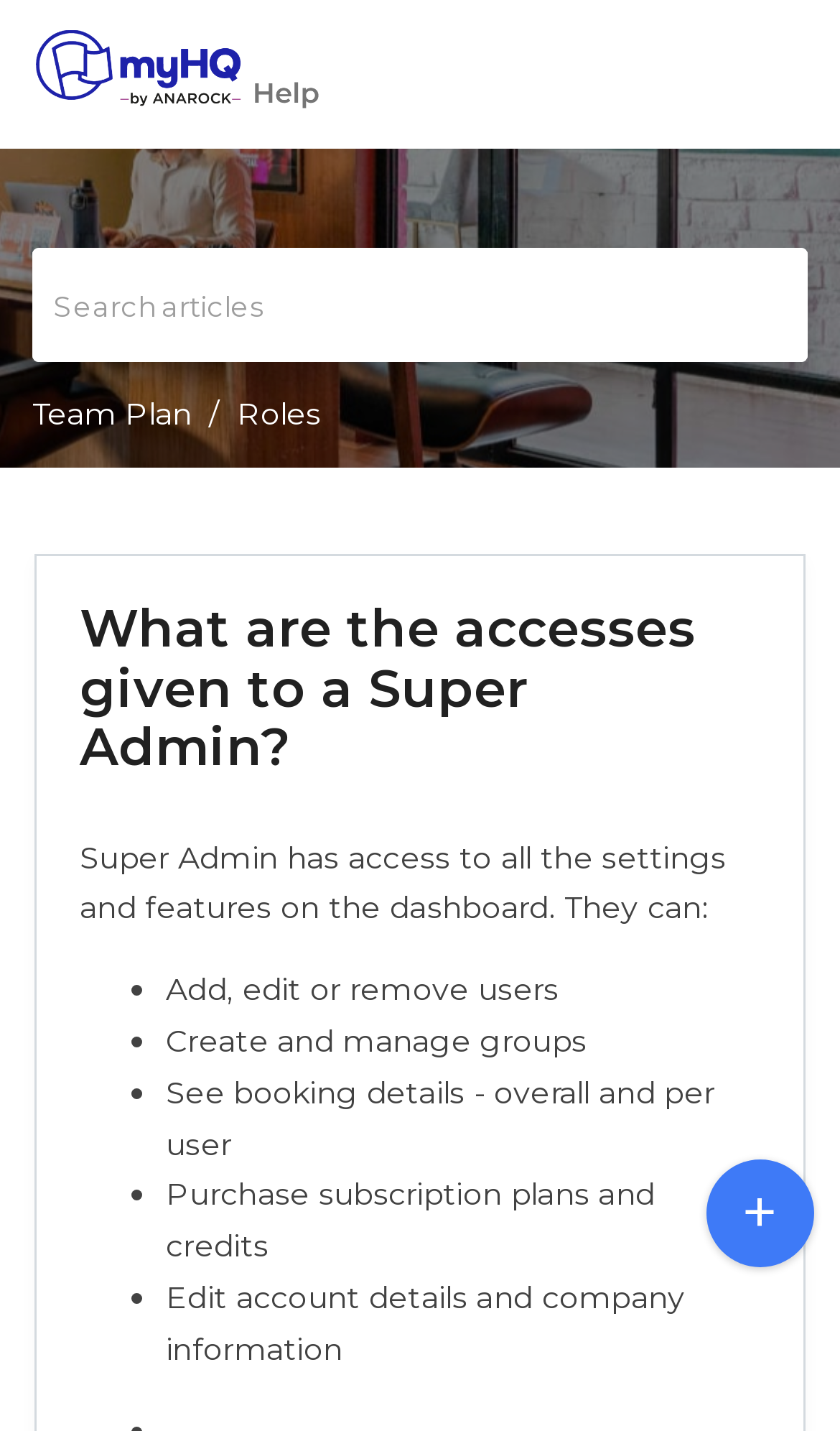Locate and provide the bounding box coordinates for the HTML element that matches this description: "placeholder="Search articles"".

[0.038, 0.174, 0.962, 0.254]